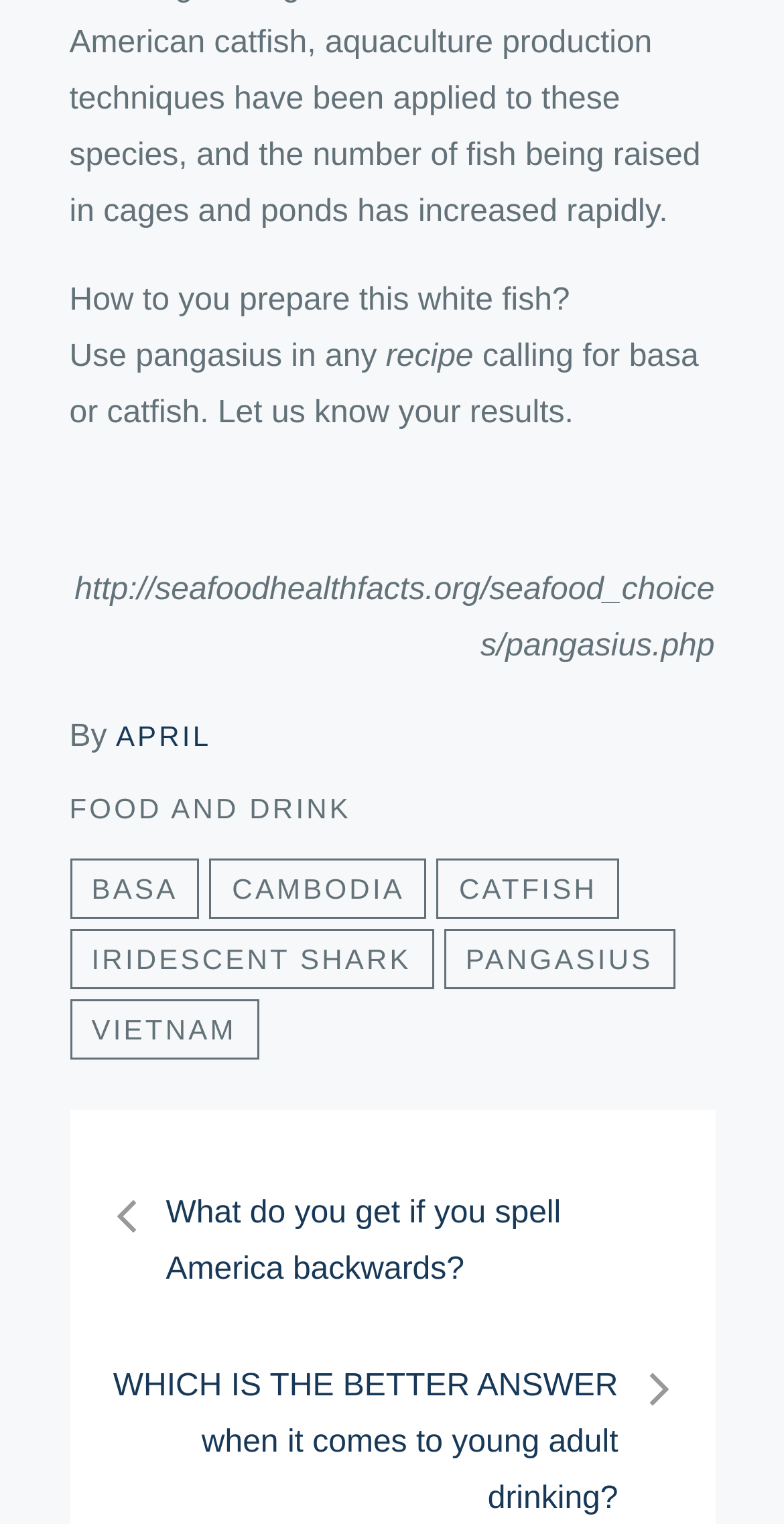What is the name of the author of the post?
Please provide a detailed and thorough answer to the question.

The text mentions 'By APRIL' which indicates that APRIL is the author of the post.